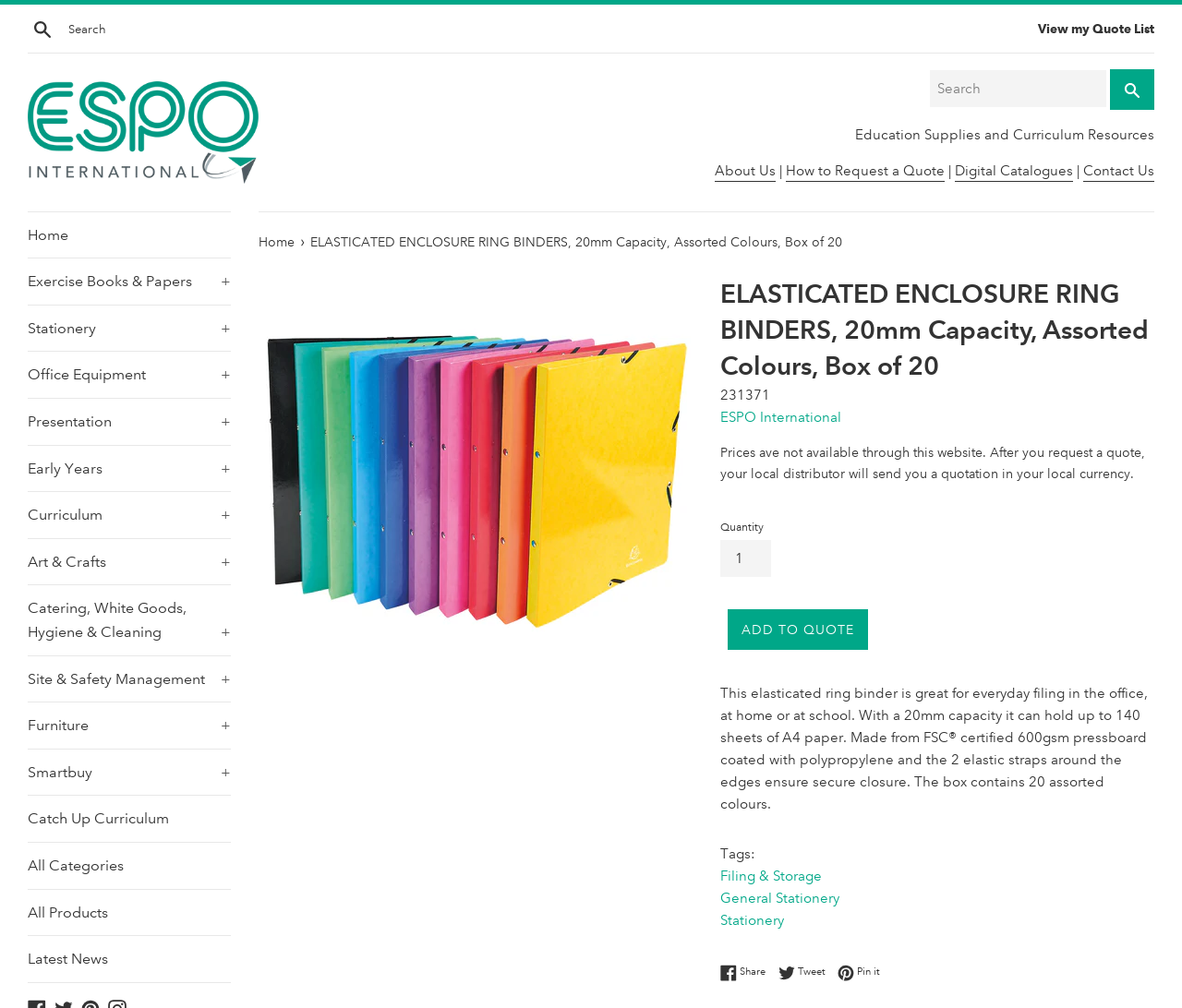Answer the question briefly using a single word or phrase: 
What is the material of the pressboard used in the binder?

FSC certified 600gsm